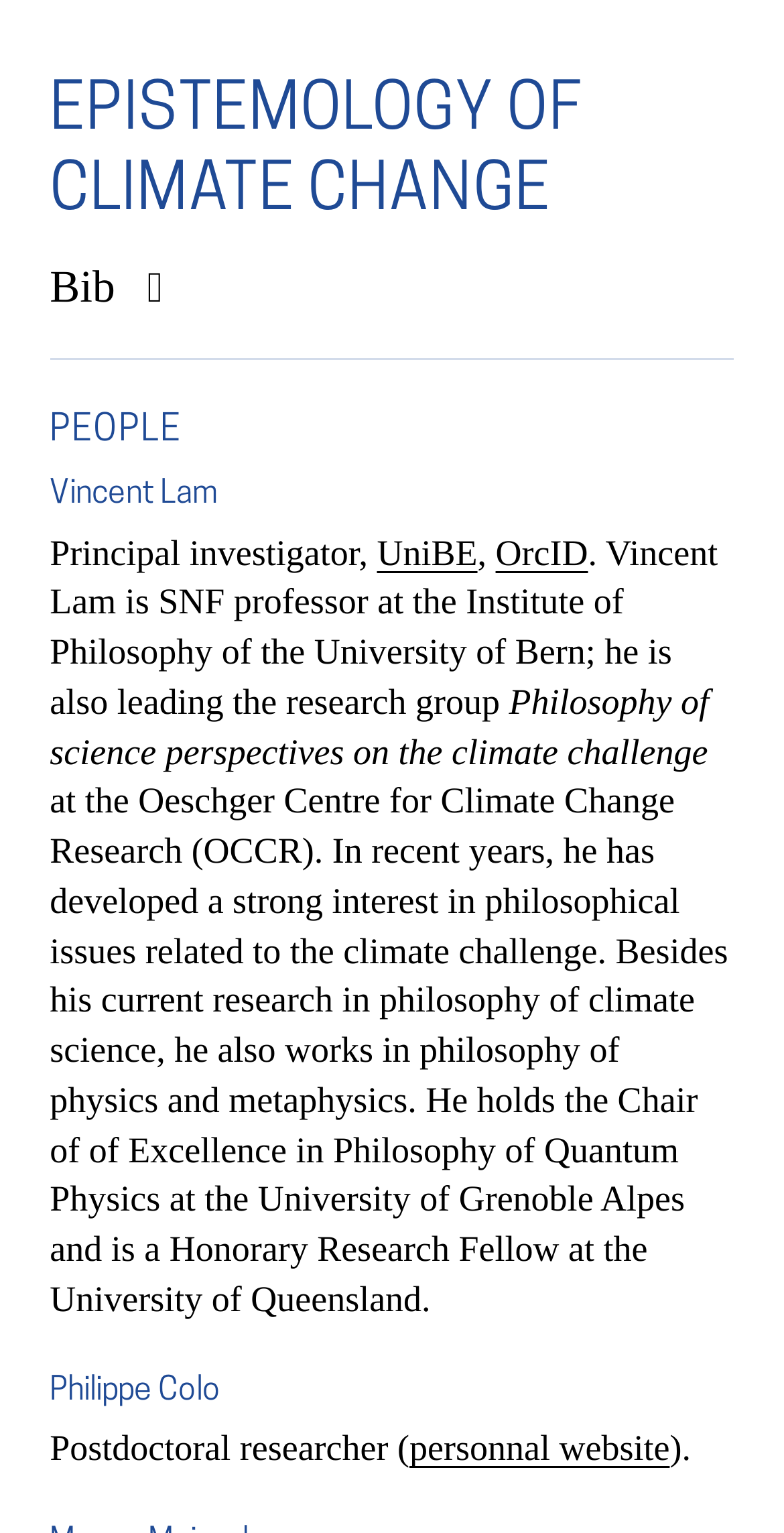Identify the bounding box for the described UI element: "personnal website".

[0.522, 0.932, 0.854, 0.958]